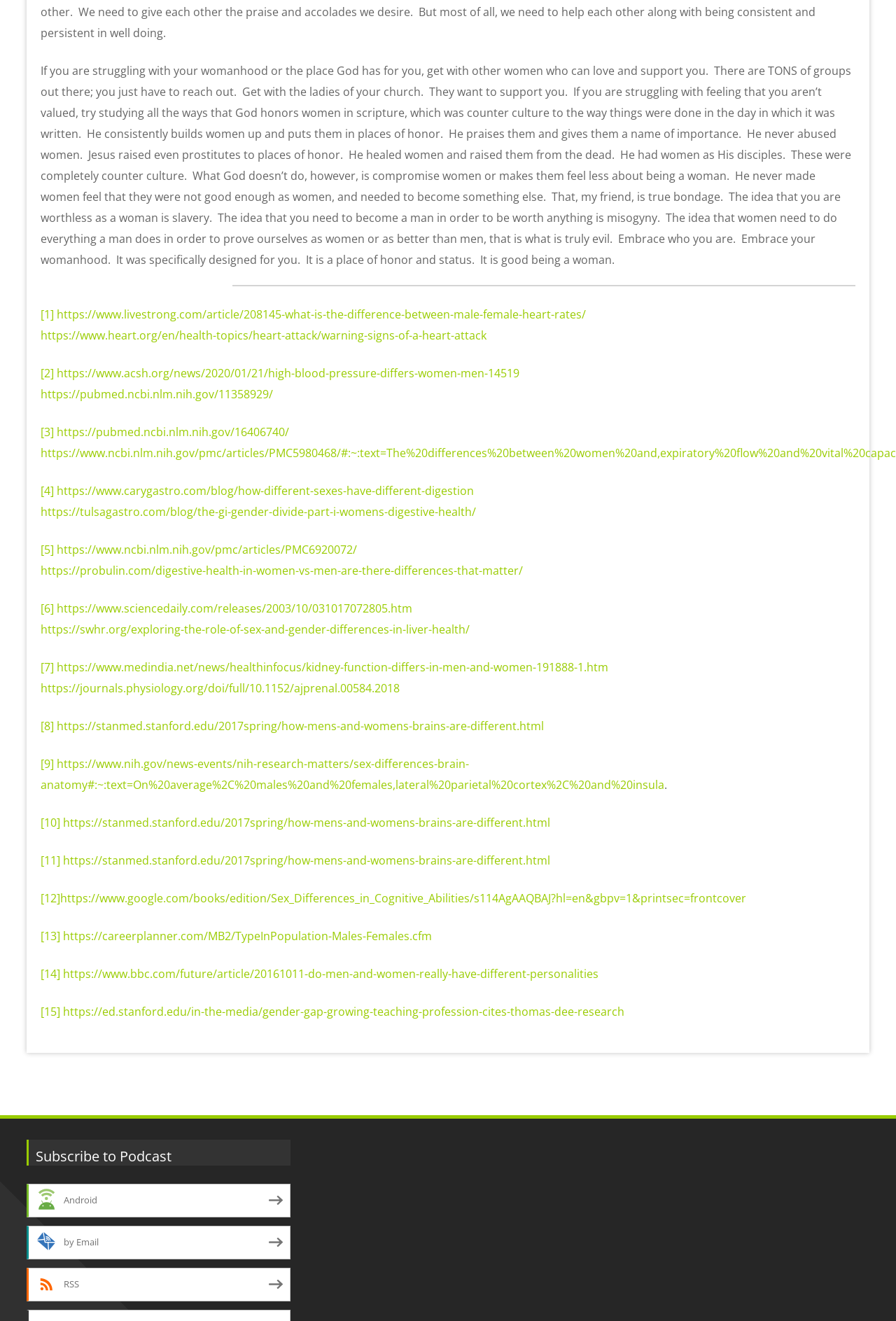Please answer the following question using a single word or phrase: 
What is the topic of the links on this webpage?

Differences between men and women